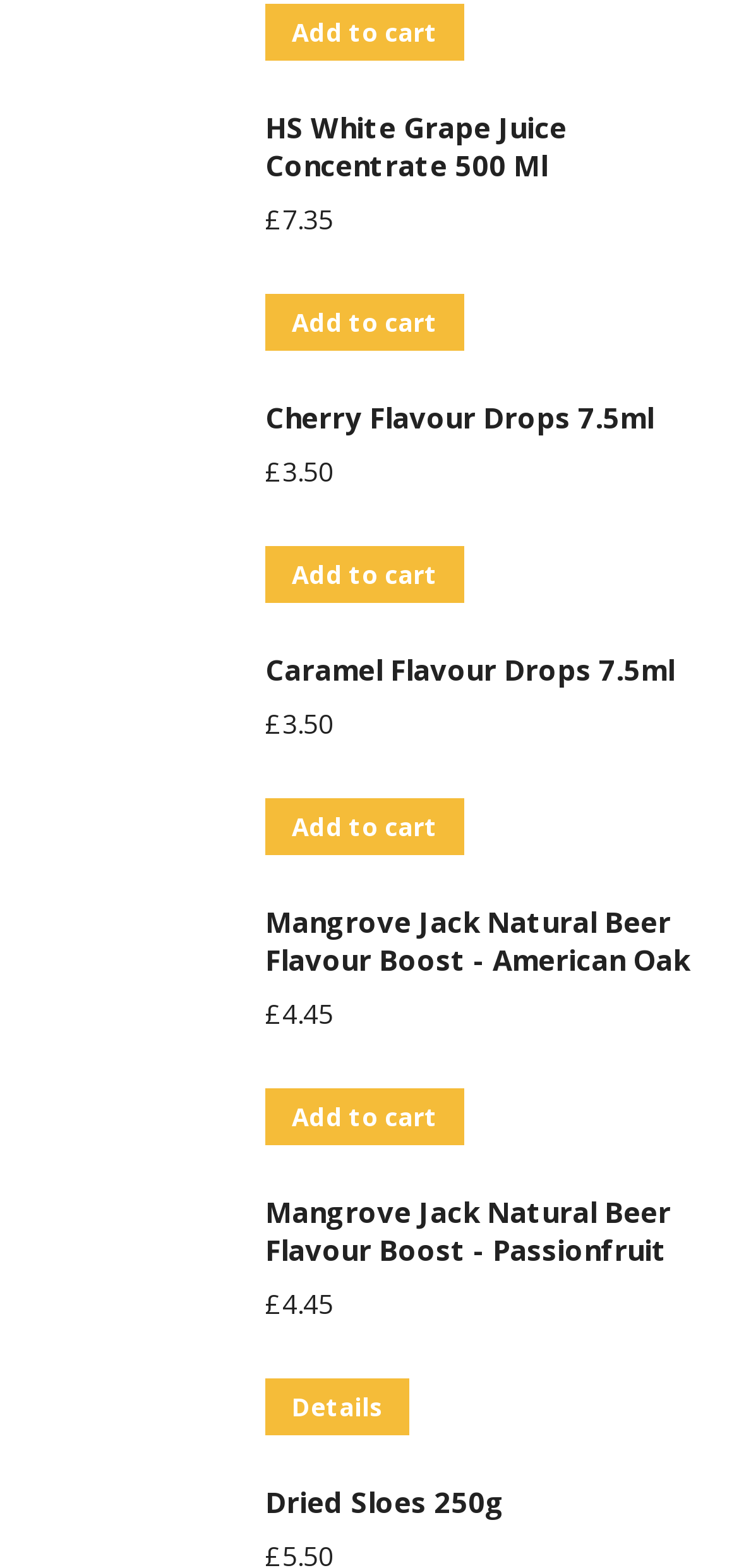Please provide a comprehensive answer to the question based on the screenshot: What is the price of HS White Grape Juice Concentrate 500 Ml?

I found the price of HS White Grape Juice Concentrate 500 Ml by looking at the StaticText elements next to the product link. The price is indicated by the '£' symbol followed by the numerical value '7.35'.